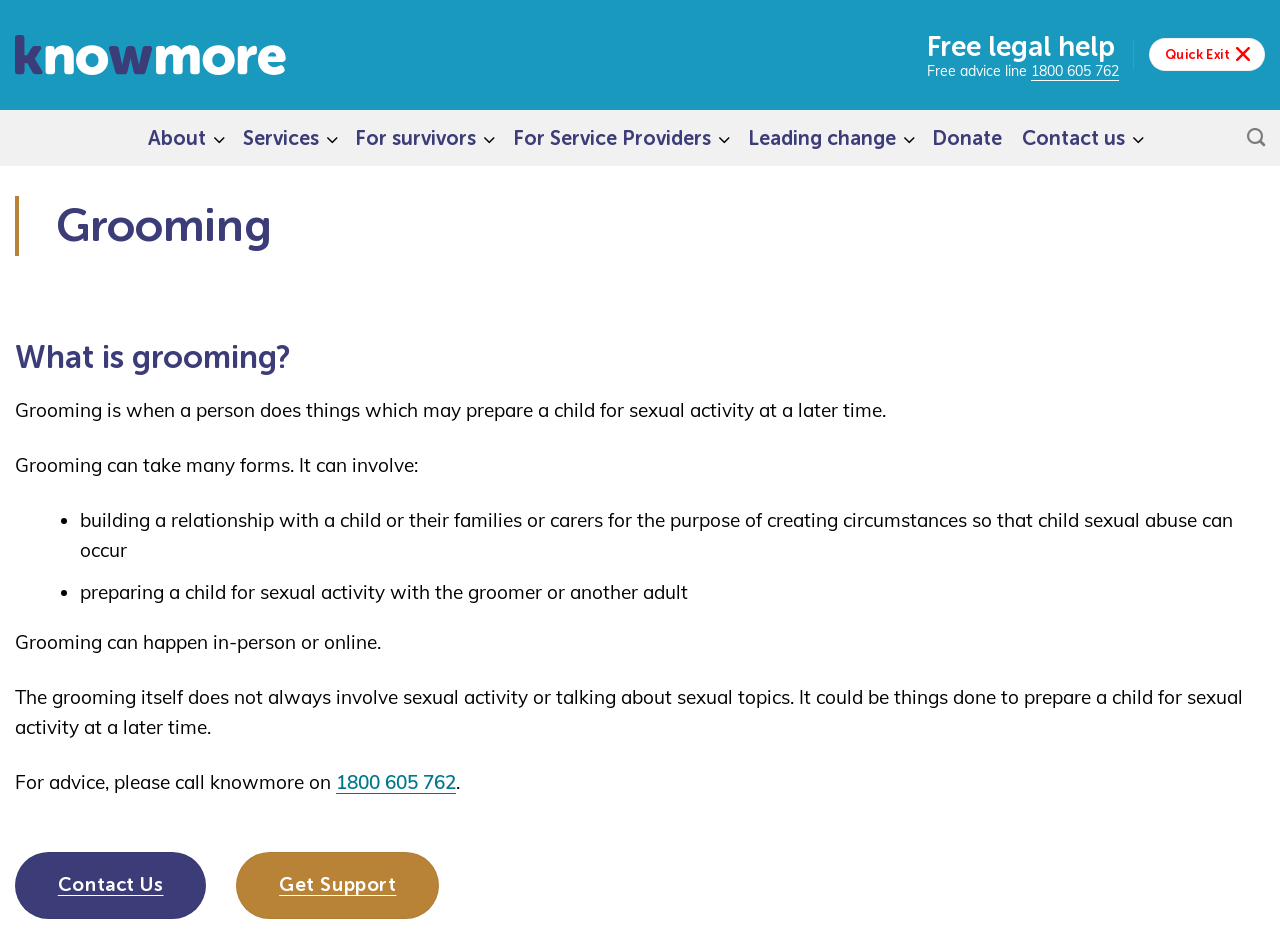Identify the bounding box coordinates of the region I need to click to complete this instruction: "Search the website".

[0.974, 0.123, 0.988, 0.167]